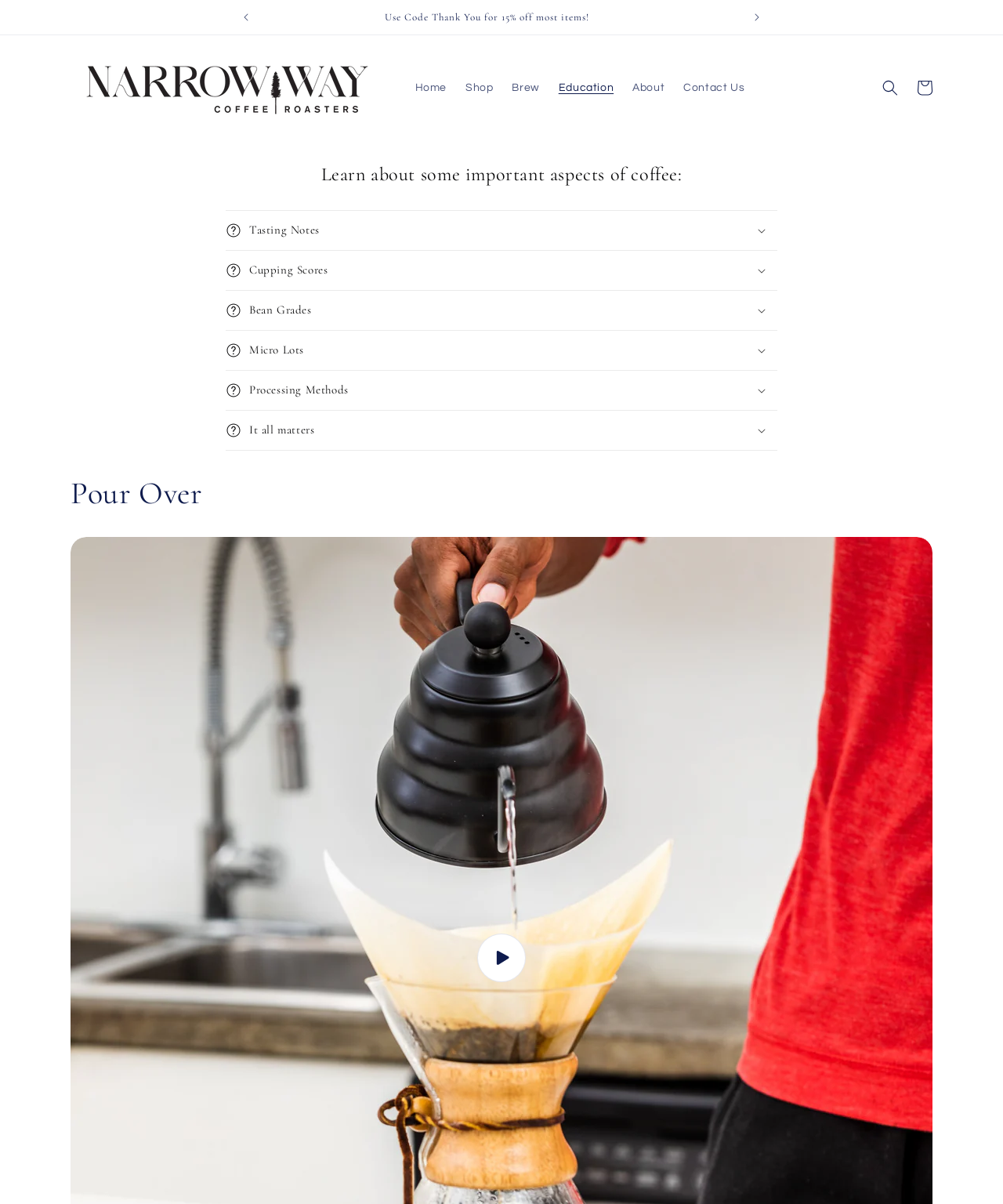What is the main topic of the webpage?
Give a one-word or short phrase answer based on the image.

Coffee Education